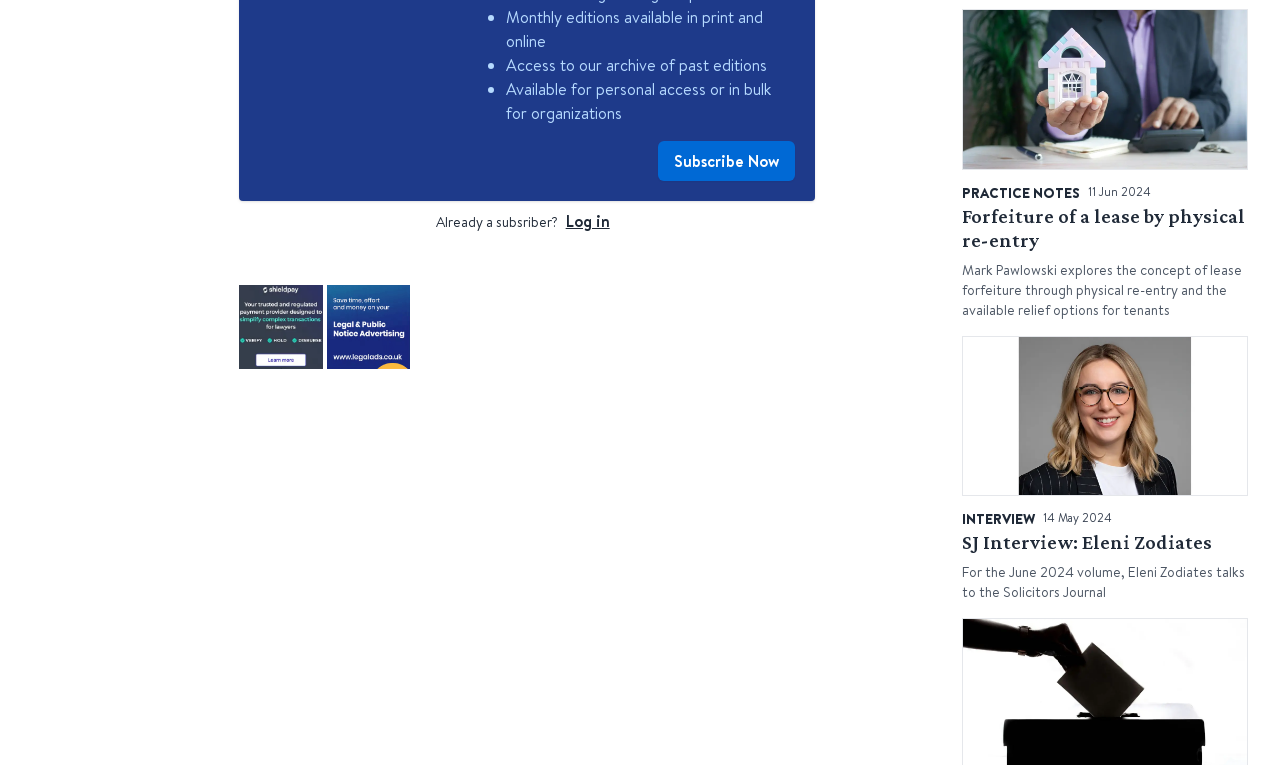Locate the bounding box coordinates of the clickable element to fulfill the following instruction: "Subscribe to the service". Provide the coordinates as four float numbers between 0 and 1 in the format [left, top, right, bottom].

[0.514, 0.184, 0.621, 0.237]